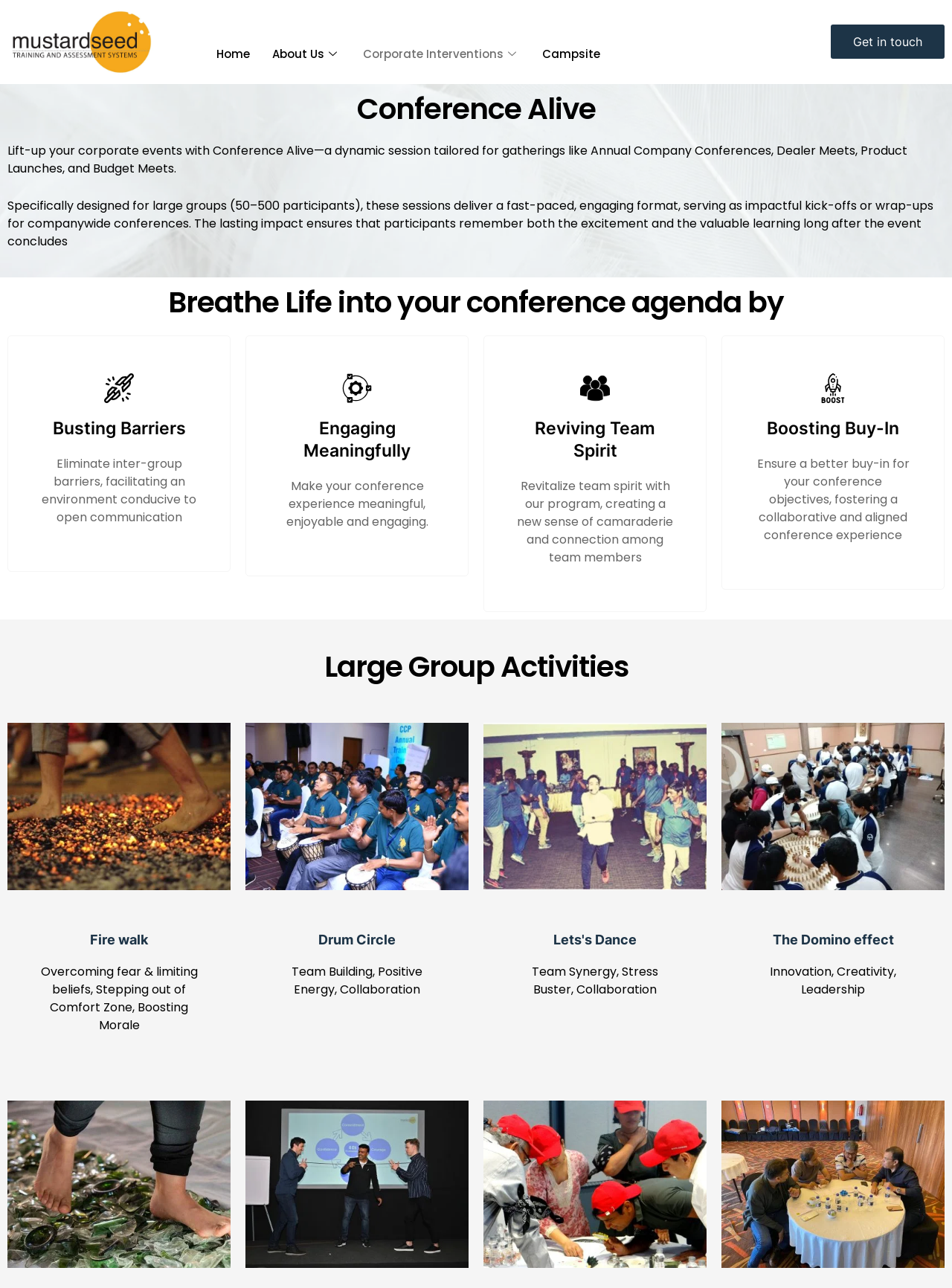Please locate the bounding box coordinates of the element's region that needs to be clicked to follow the instruction: "Click on the 'Fire Walk' image". The bounding box coordinates should be provided as four float numbers between 0 and 1, i.e., [left, top, right, bottom].

[0.008, 0.561, 0.242, 0.691]